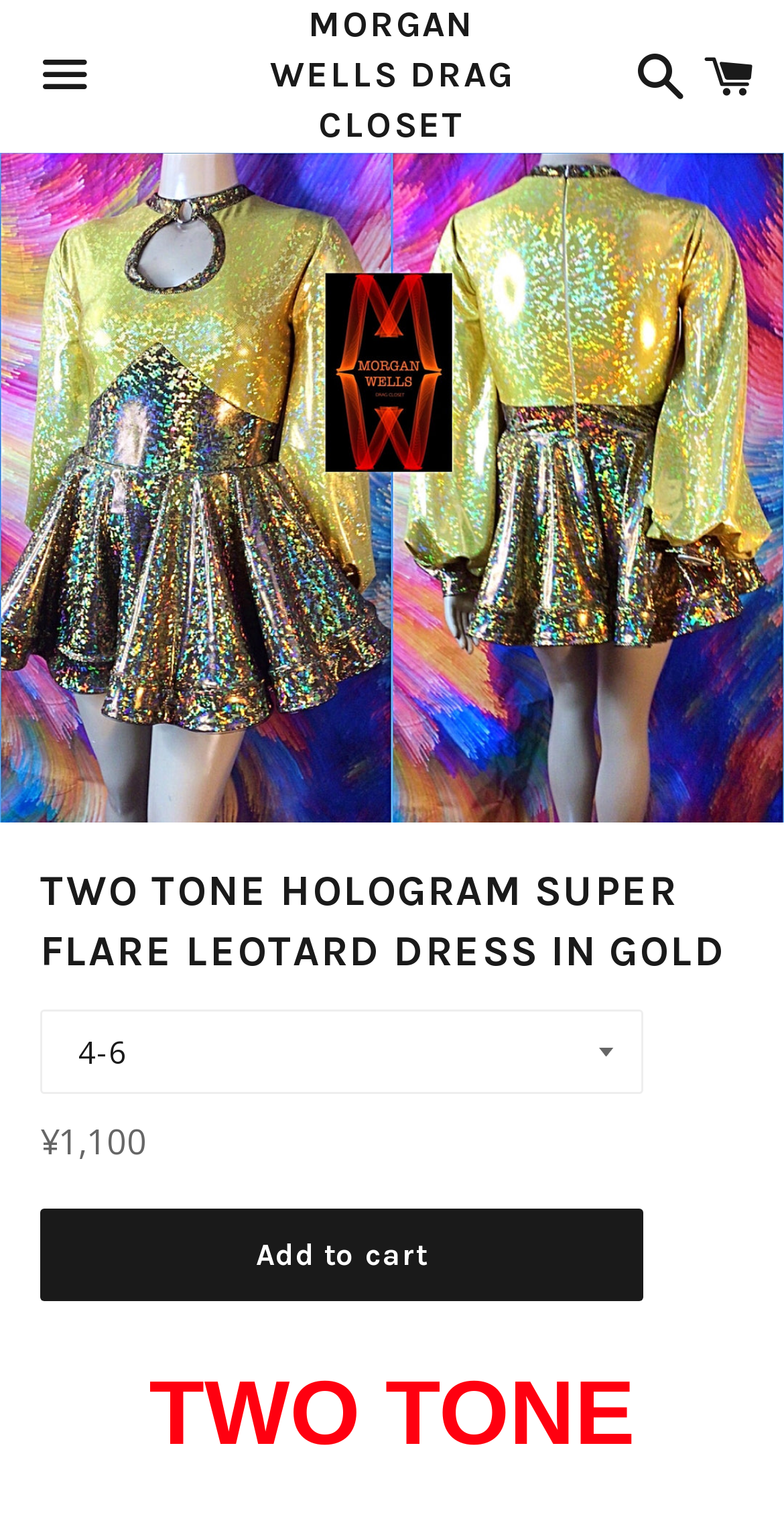What is the name of the dress?
Please provide a comprehensive answer based on the information in the image.

I found the answer by looking at the image description and the heading element, which both mention the name of the dress.